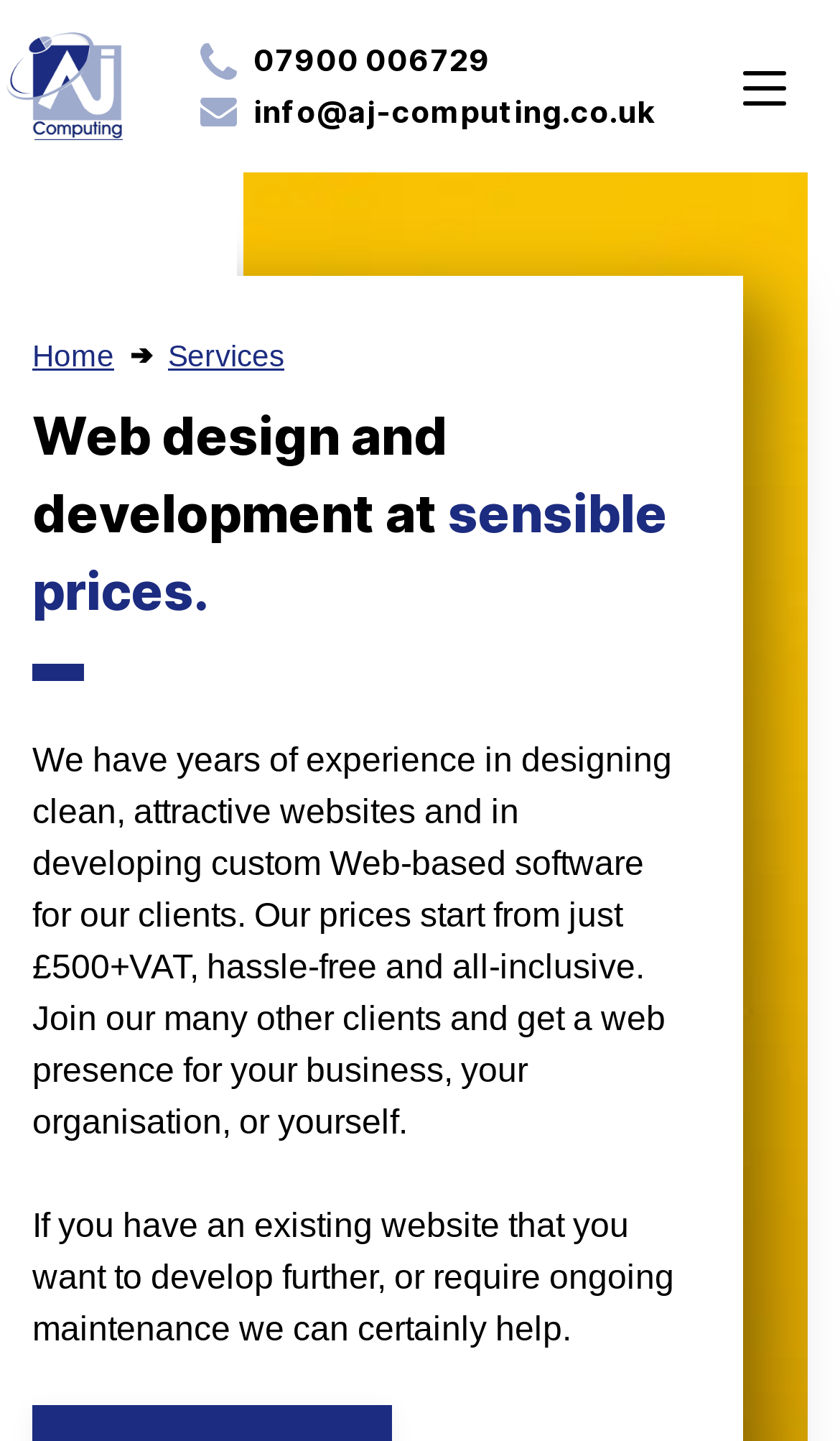Extract the bounding box for the UI element that matches this description: "info@aj-computing.co.uk".

[0.238, 0.06, 0.779, 0.096]